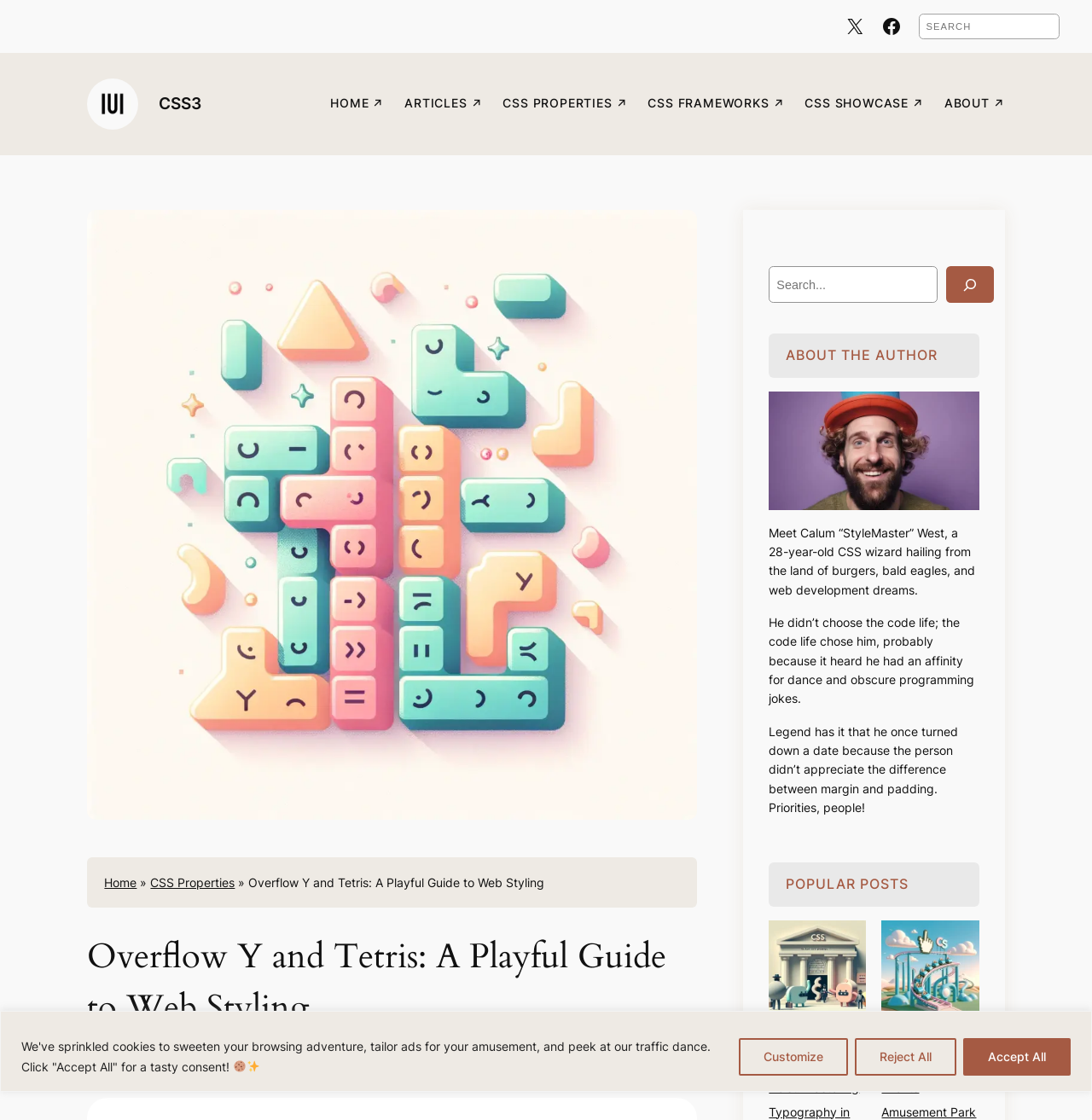Please examine the image and provide a detailed answer to the question: What is the theme of the guide on this webpage?

The theme of the guide on this webpage is Tetris, as indicated by the title 'Overflow Y and Tetris: A Playful Guide to Web Styling' and the presence of Tetris-themed elements on the page.